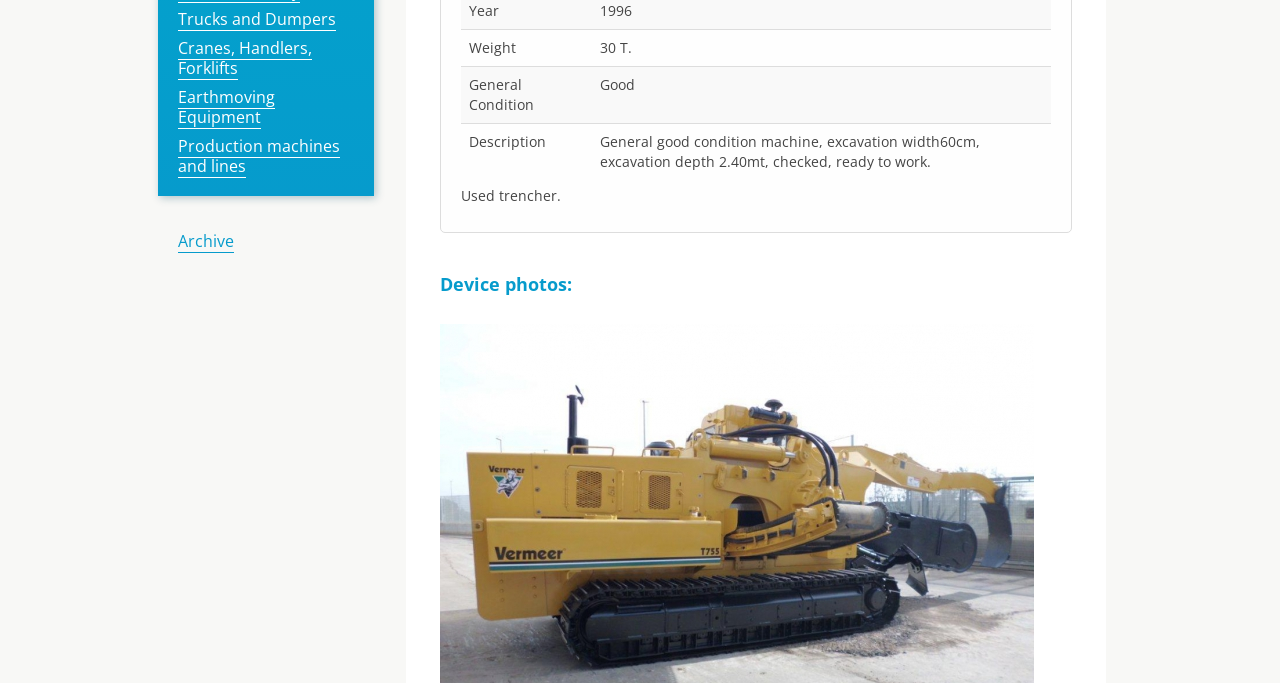Please find the bounding box for the UI component described as follows: "Laboratory equipment".

[0.135, 0.517, 0.241, 0.545]